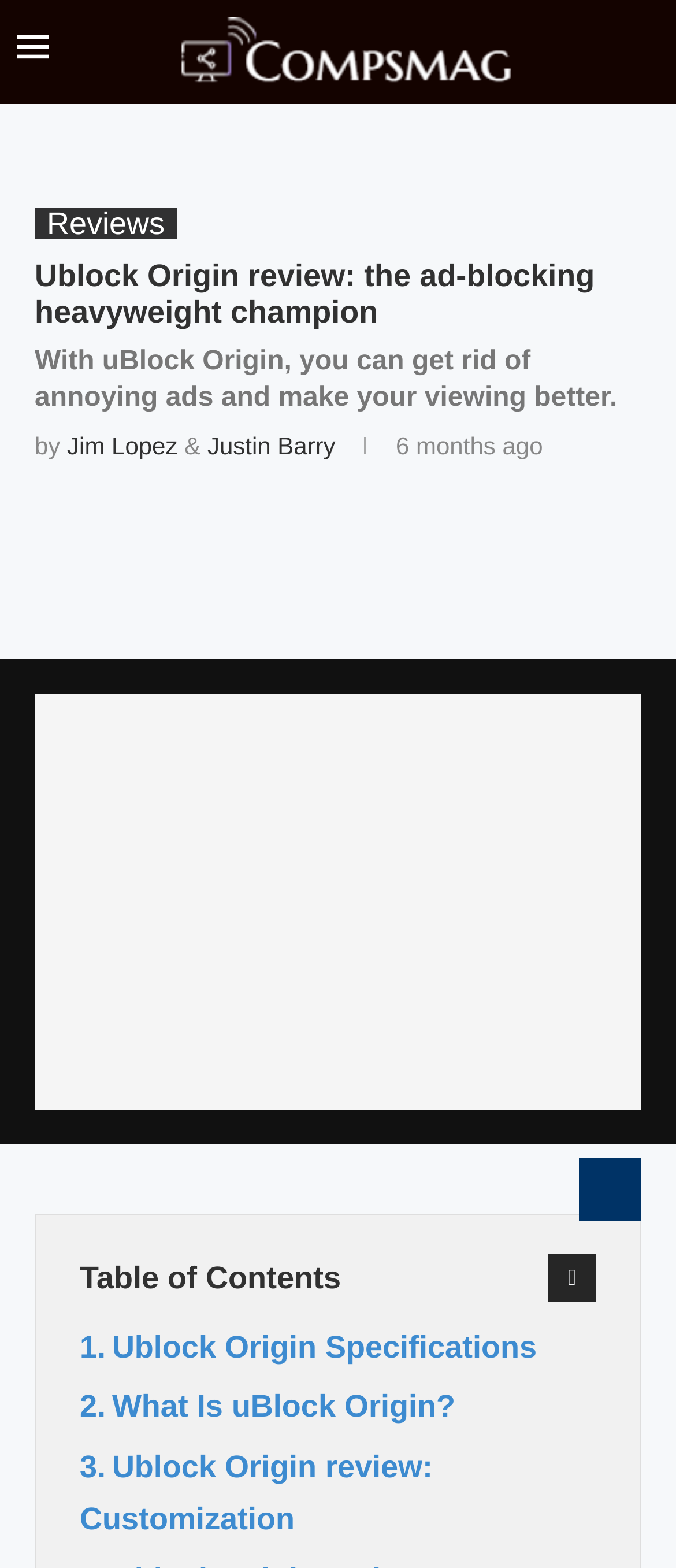Provide the bounding box coordinates of the UI element this sentence describes: "Facebook".

[0.415, 0.335, 0.49, 0.37]